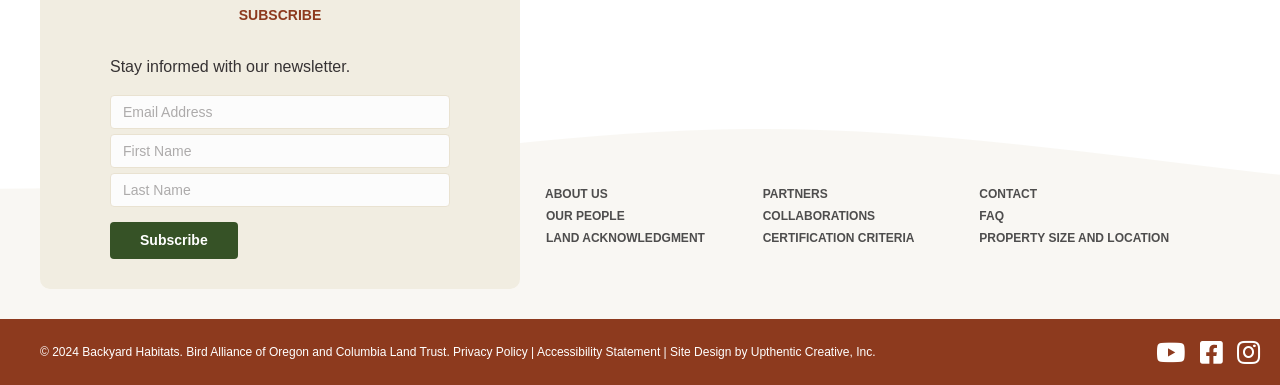Identify the bounding box for the described UI element: "Upthentic Creative, Inc.".

[0.587, 0.896, 0.684, 0.932]